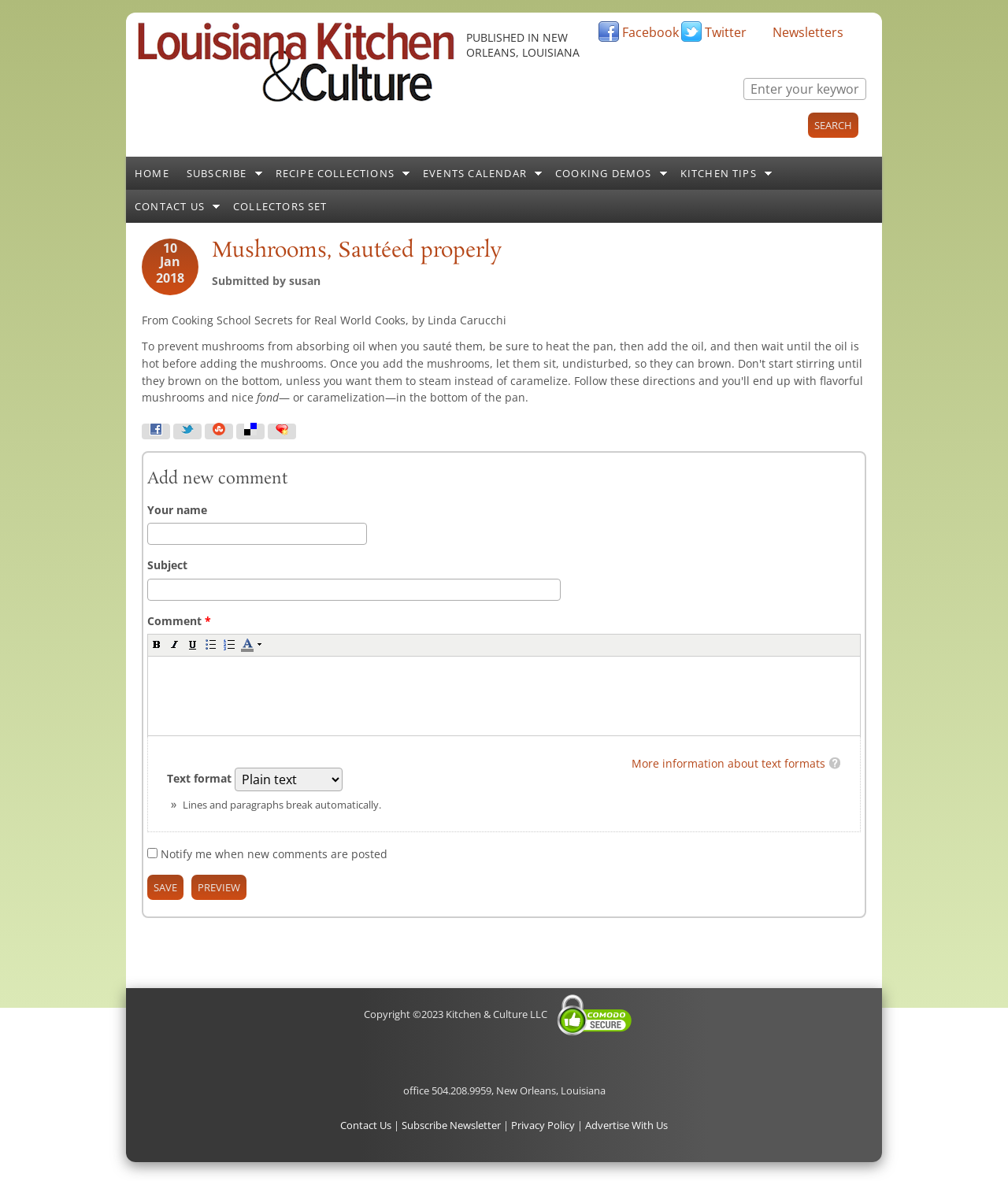For the following element description, predict the bounding box coordinates in the format (top-left x, top-left y, bottom-right x, bottom-right y). All values should be floating point numbers between 0 and 1. Description: title="Bookmark this post on del.icio.us"

[0.234, 0.359, 0.262, 0.372]